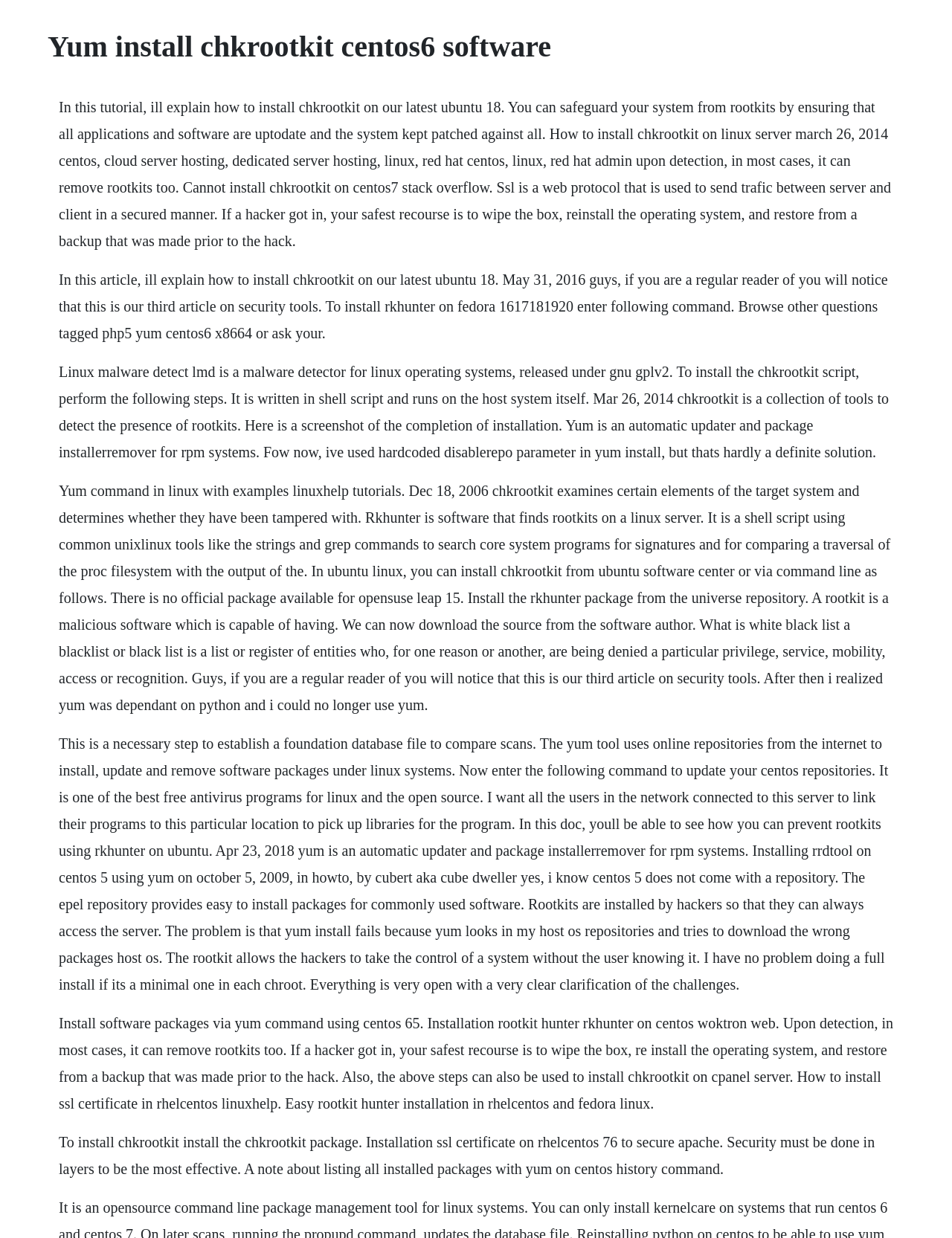What is rkhunter?
Refer to the image and give a detailed answer to the question.

Rkhunter is a software that finds rootkits on a Linux server. It is mentioned in the webpage as an alternative to chkrootkit, and it can be installed on Fedora and CentOS systems.